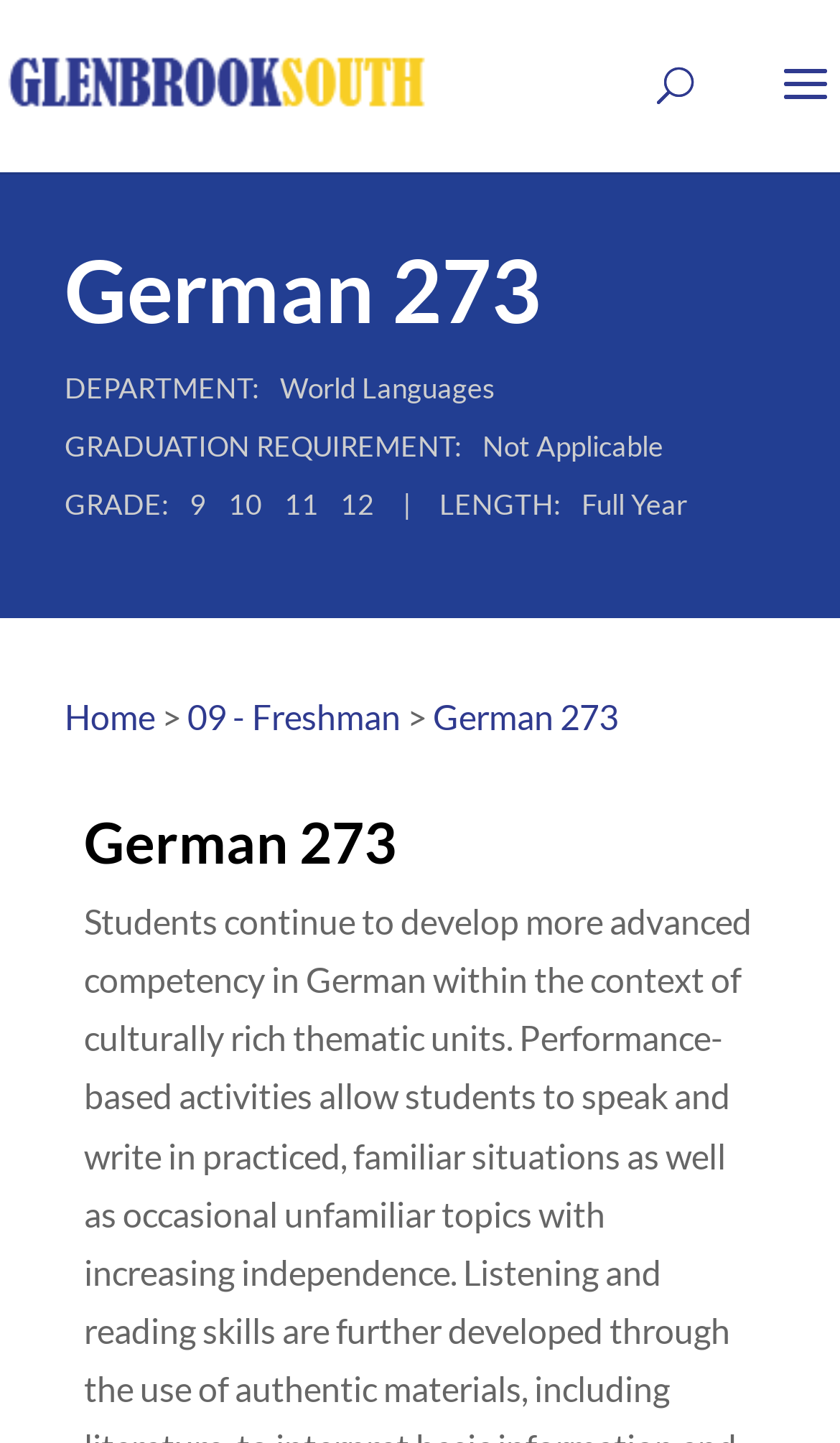Provide a thorough description of the webpage you see.

The webpage is a course finder page for German 273 at Glenbrook South. At the top left, there is a link to "Glenbrook South: Course Finder" accompanied by an image with the same name. Below this, there is a search bar that spans the entire width of the page.

The main content of the page is divided into sections. The first section has a heading "German 273" and provides course information. Below this heading, there are several lines of text, including "DEPARTMENT: World Languages", "GRADUATION REQUIREMENT: Not Applicable", "GRADE: 9, 11, 12", and "LENGTH: Full Year". These lines of text are arranged in a column, with the labels on the left and the corresponding information on the right.

Below the course information section, there are three links: "Home", "09 - Freshman", and "German 273". The "German 273" link is the longest and spans about half the width of the page. There is also a greater-than symbol (>) between the "Home" and "09 - Freshman" links.

Finally, there is another heading "German 273" at the bottom of the page, which appears to be a duplicate of the first heading.